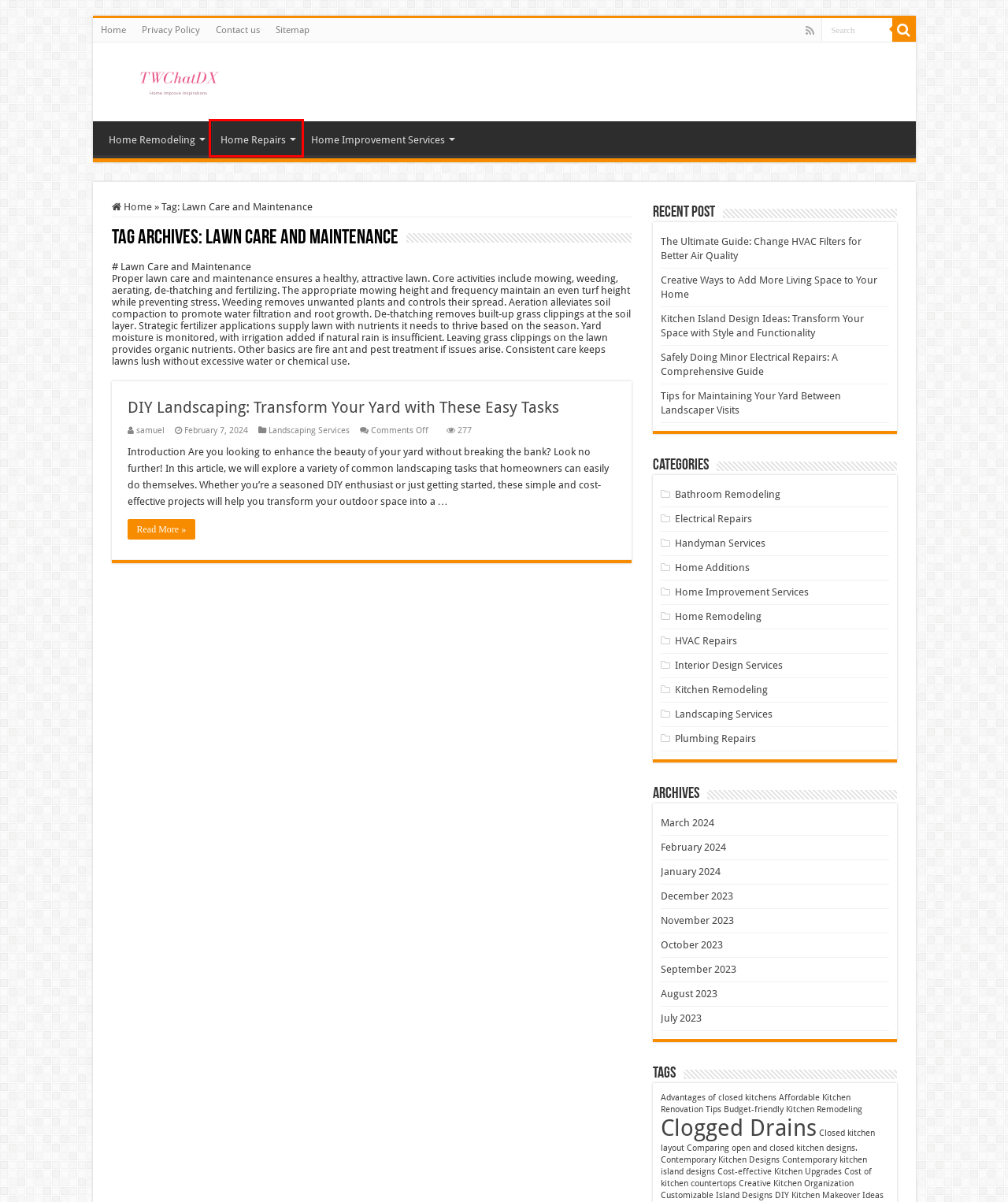You have a screenshot showing a webpage with a red bounding box highlighting an element. Choose the webpage description that best fits the new webpage after clicking the highlighted element. The descriptions are:
A. February, 2024 - TWChatDX
B. Clogged Drains - TWChatDX
C. Contemporary kitchen island designs - TWChatDX
D. Home Repairs - TWChatDX
E. August, 2023 - TWChatDX
F. Sitemap - TWChatDX
G. Cost of kitchen countertops - TWChatDX
H. DIY Landscaping: Transform Your Yard with These Easy Tasks - TWChatDX

D